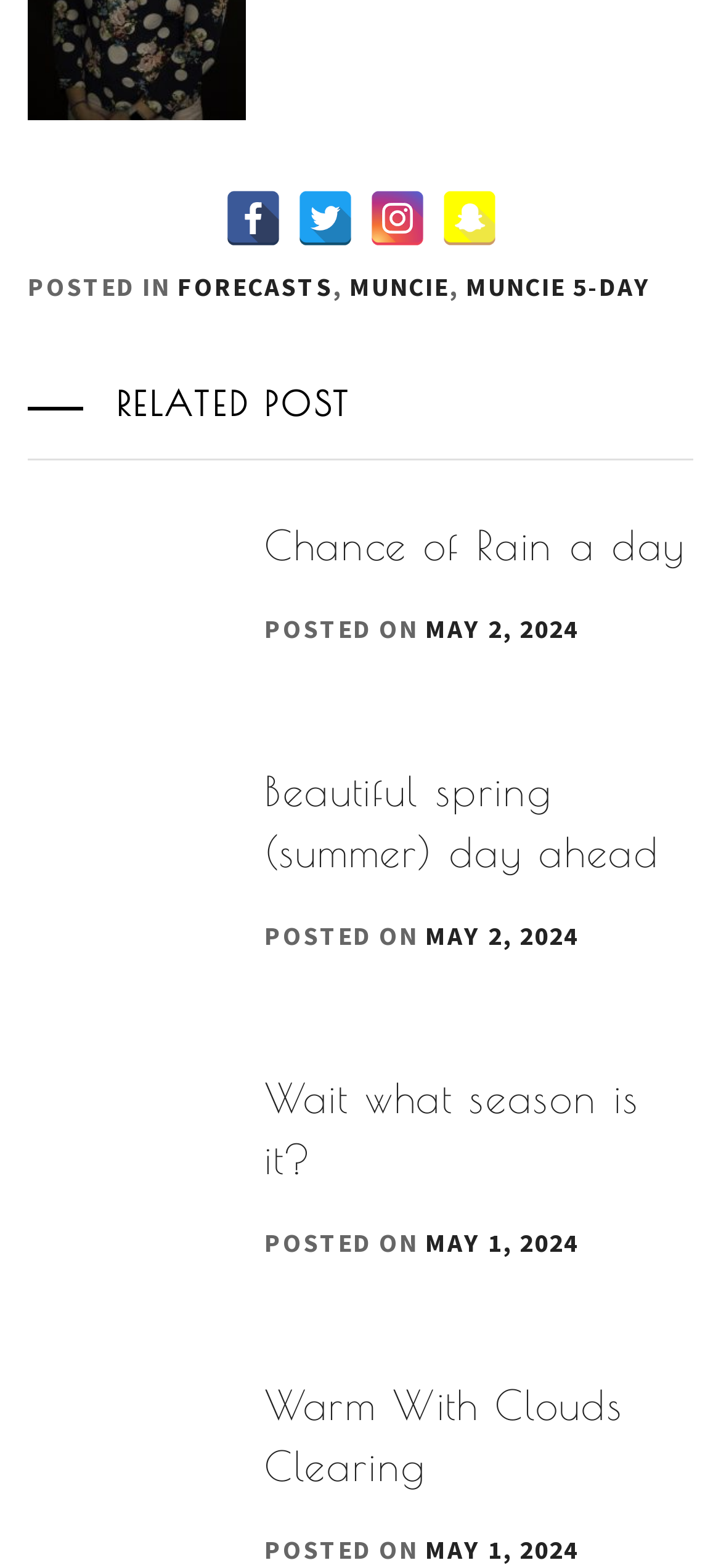What is the category of the first article?
Using the information from the image, answer the question thoroughly.

I looked at the footer section of the webpage and found the category of the first article, which is 'FORECASTS', along with 'MUNCIE'.